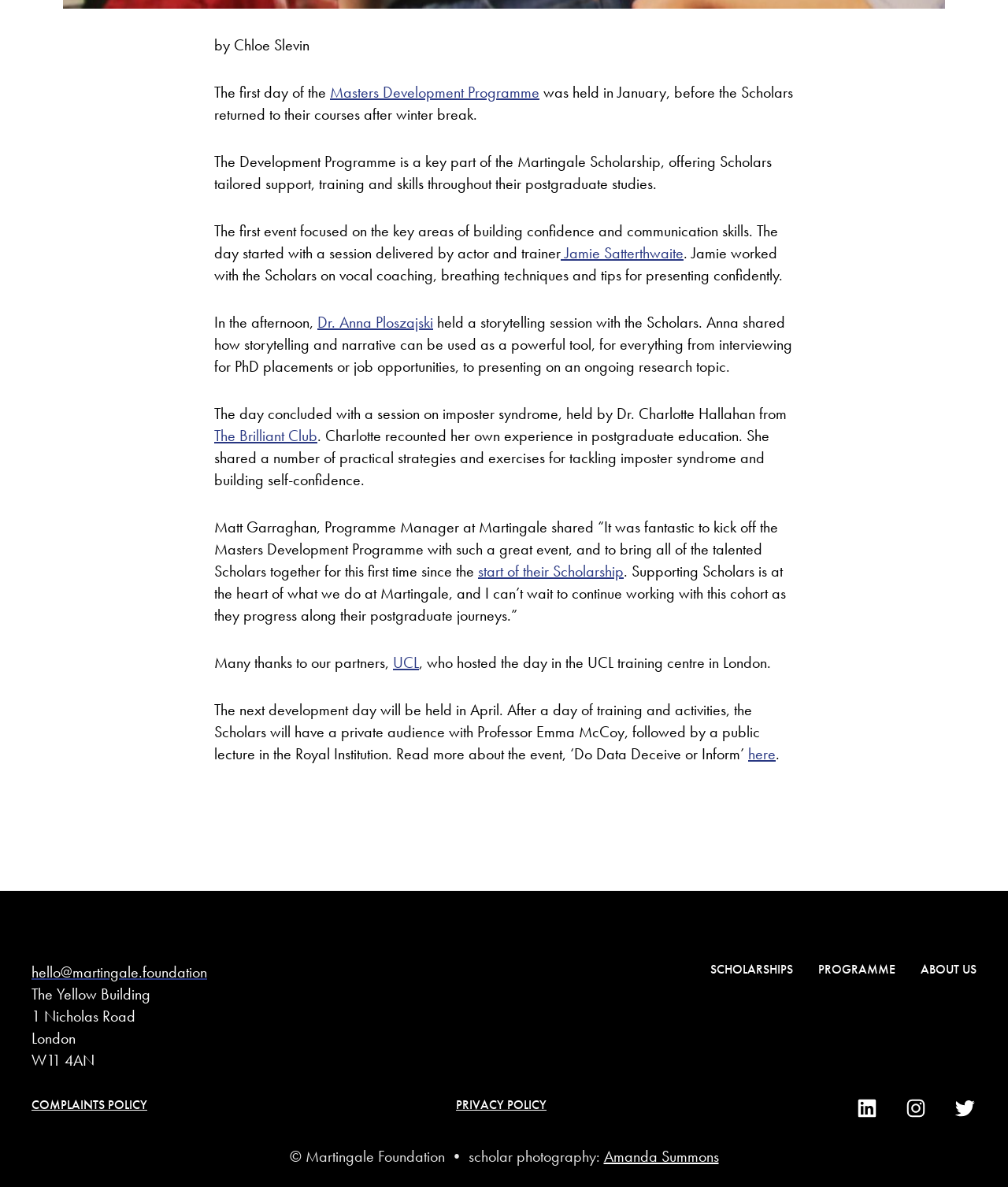Please identify the bounding box coordinates of the region to click in order to complete the task: "Visit the SCHOLARSHIPS page". The coordinates must be four float numbers between 0 and 1, specified as [left, top, right, bottom].

[0.705, 0.81, 0.787, 0.825]